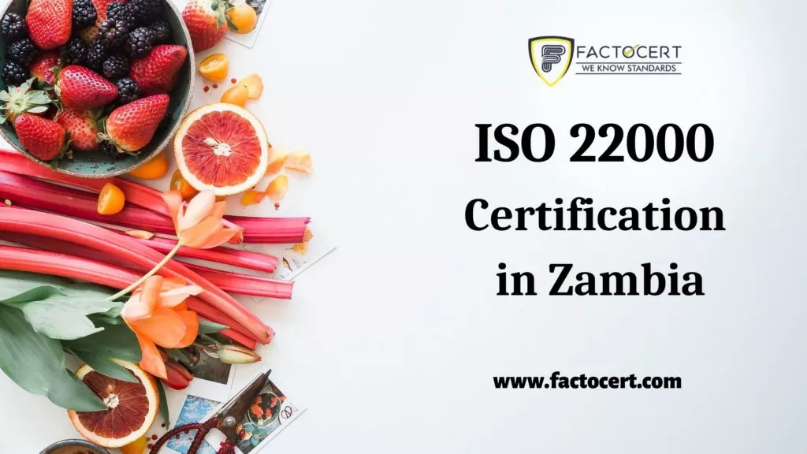Describe the scene in the image with detailed observations.

The image prominently features a vibrant assortment of fresh fruits and vegetables, including strawberries, blackberries, oranges, and tulips, arranged artistically against a clean white background. To the right, bold text announces "ISO 22000 Certification in Zambia," emphasizing the importance of this certification in the food safety management sector. Above the text, the logo of Factocert is displayed, accompanied by the slogan "We Know Standards," highlighting their expertise in certification services. A website link is also visible at the bottom, directing viewers to www.factocert.com for more information. This image captures the essence of food safety and quality assurance in the food and beverage industry, underscoring the significance of ISO 22000 Certification in ensuring safe and well-managed food production practices in Zambia.